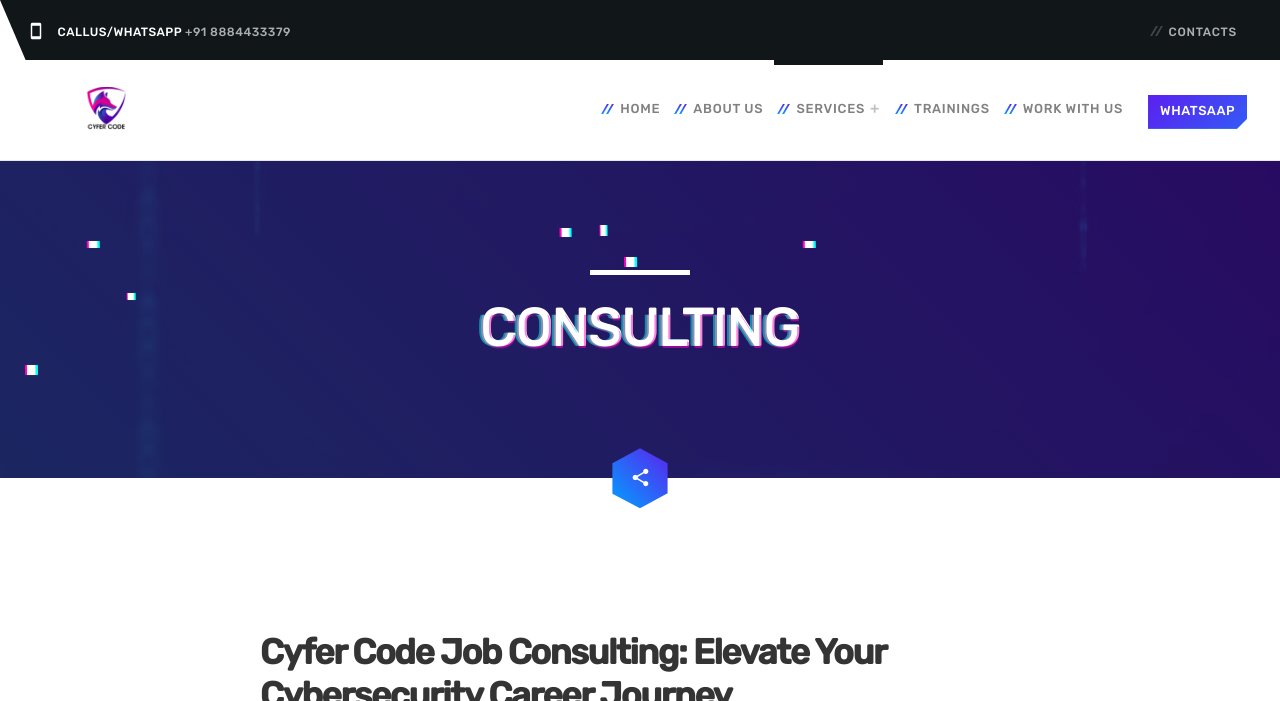Please indicate the bounding box coordinates of the element's region to be clicked to achieve the instruction: "Call or WhatsApp +91 8884433379". Provide the coordinates as four float numbers between 0 and 1, i.e., [left, top, right, bottom].

[0.045, 0.036, 0.227, 0.056]